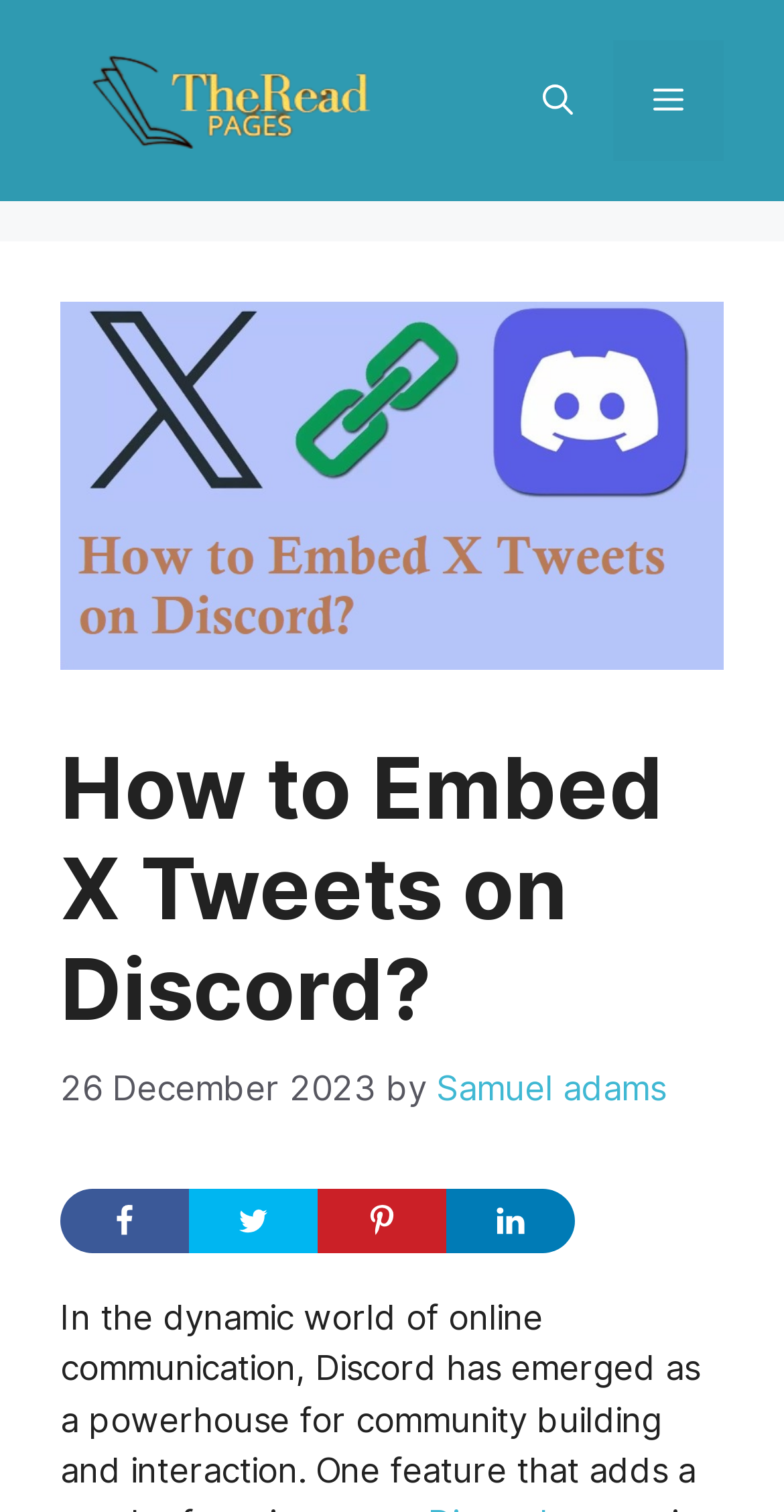Identify the bounding box coordinates for the region of the element that should be clicked to carry out the instruction: "Share on Facebook". The bounding box coordinates should be four float numbers between 0 and 1, i.e., [left, top, right, bottom].

[0.077, 0.786, 0.241, 0.829]